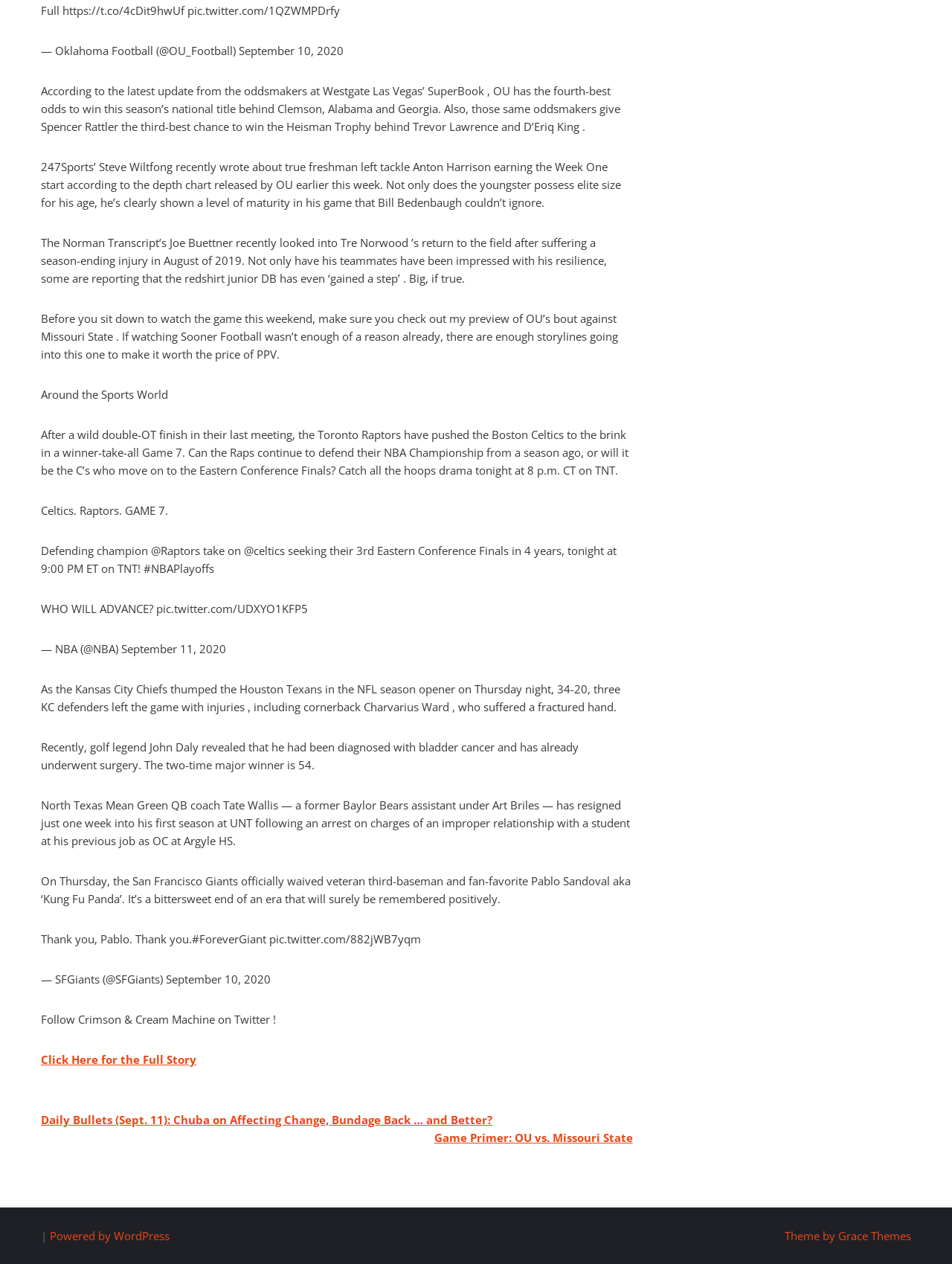What is the name of the team mentioned in the article about the NFL season opener?
Using the information presented in the image, please offer a detailed response to the question.

In the article, it is mentioned that 'As the Kansas City Chiefs thumped the Houston Texans in the NFL season opener on Thursday night, 34-20, three KC defenders left the game with injuries...'. This indicates that the team mentioned is the Kansas City Chiefs.